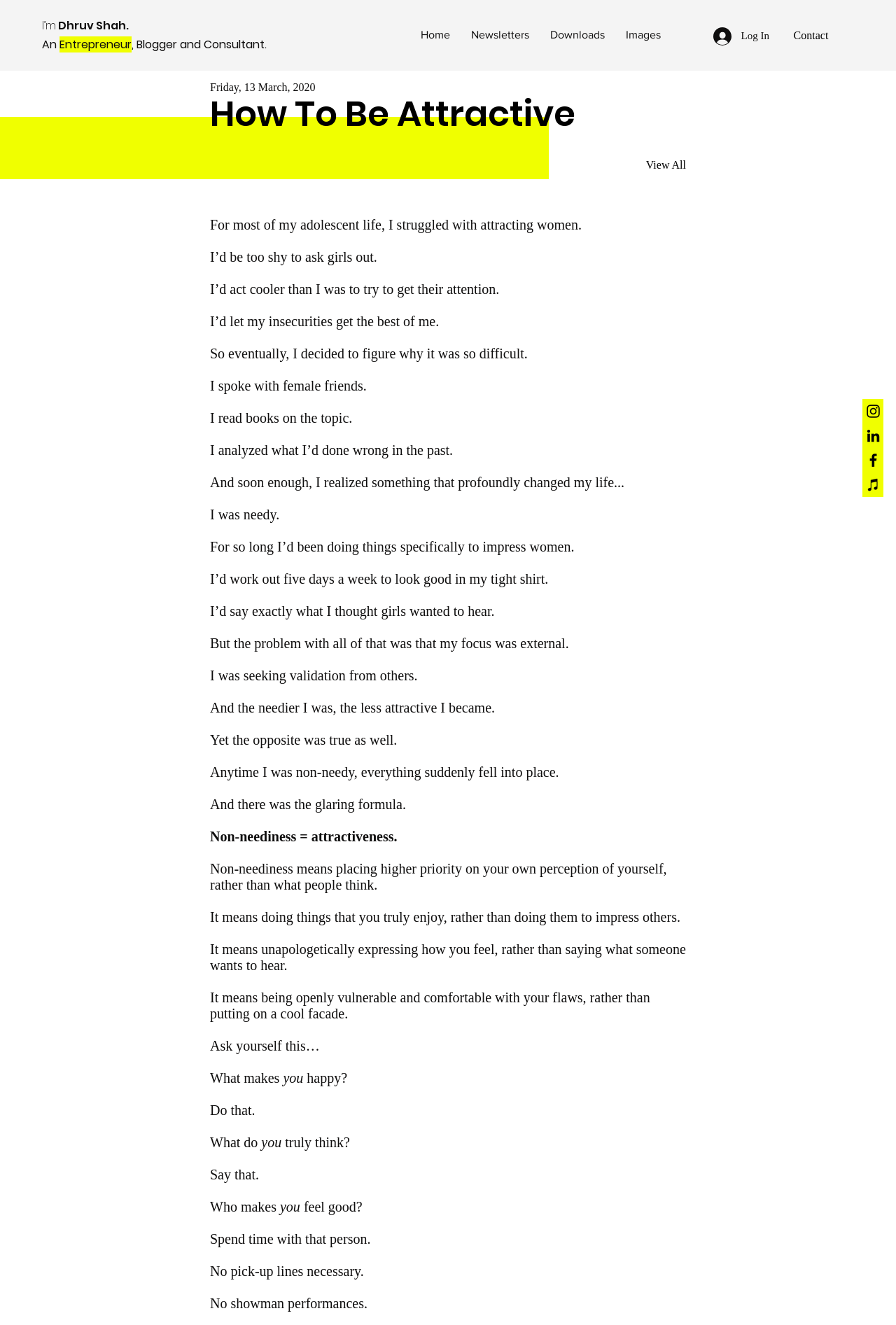Locate the bounding box coordinates of the area you need to click to fulfill this instruction: 'Click on the Log In button'. The coordinates must be in the form of four float numbers ranging from 0 to 1: [left, top, right, bottom].

[0.785, 0.017, 0.87, 0.037]